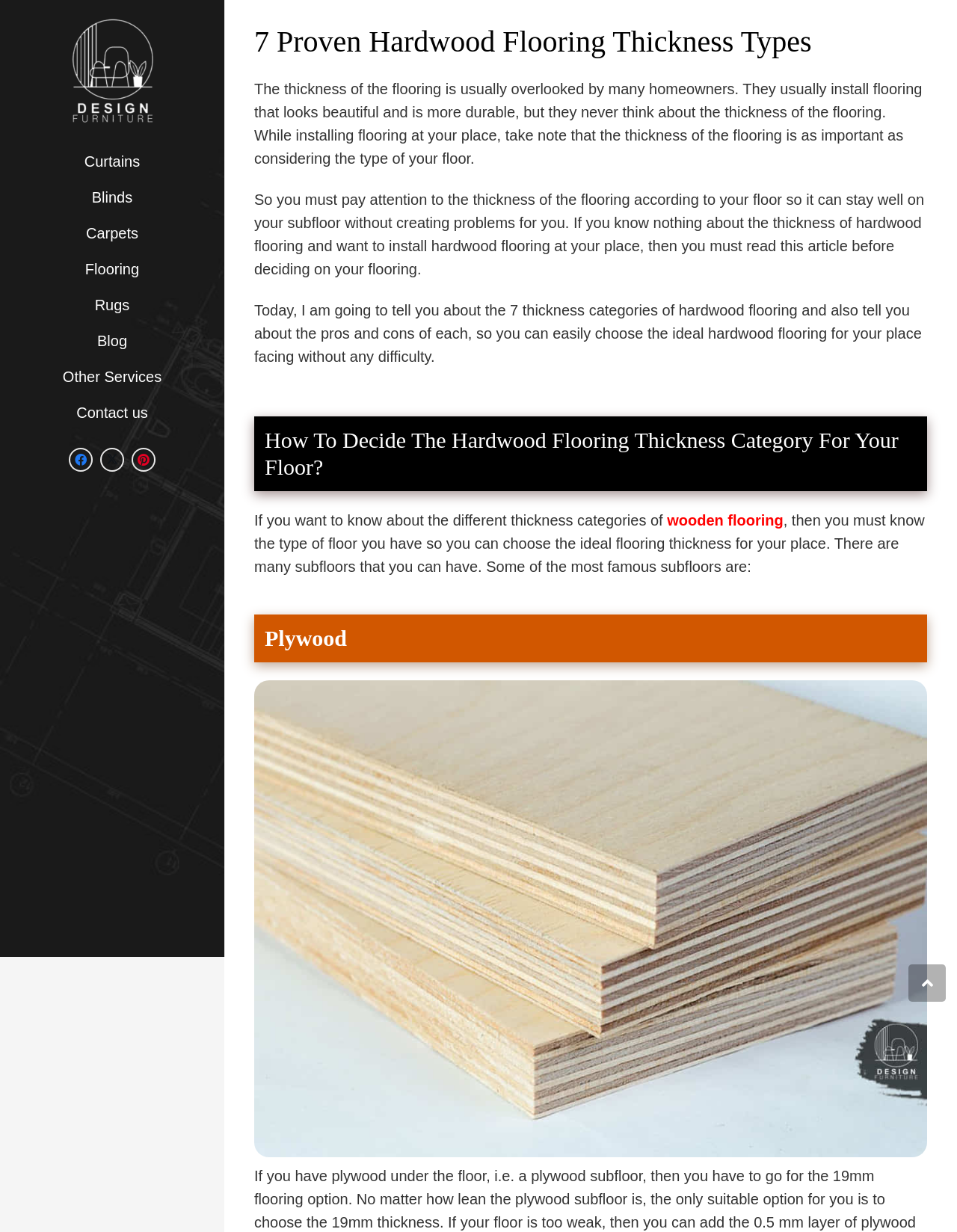Write an extensive caption that covers every aspect of the webpage.

The webpage is about hardwood flooring thickness, with a focus on helping users find the right thickness for their needs. At the top left corner, there is a navigation menu with links to various sections, including "Curtains", "Blinds", "Carpets", "Flooring", "Rugs", "Blog", "Other Services", and "Contact us". Below this menu, there are social media links to Facebook, Twitter, and Pinterest, accompanied by small images.

The main content of the webpage is divided into sections, starting with a heading that reads "7 Proven Hardwood Flooring Thickness Types". This is followed by three paragraphs of text that discuss the importance of considering the thickness of flooring when installing it. The text explains that the thickness of flooring is often overlooked, but it is crucial to choose the right thickness to ensure that the flooring stays well on the subfloor without creating problems.

The next section is headed "How To Decide The Hardwood Flooring Thickness Category For Your Floor?" and provides guidance on how to choose the ideal hardwood flooring thickness. This section includes a link to "wooden flooring" and discusses the importance of knowing the type of floor you have to choose the right flooring thickness.

Further down the page, there is a section dedicated to "Plywood" subfloors, which includes a heading and an image. At the bottom right corner of the page, there is a "Back to top" button. Overall, the webpage provides informative content and guidance on hardwood flooring thickness, with a focus on helping users make informed decisions.